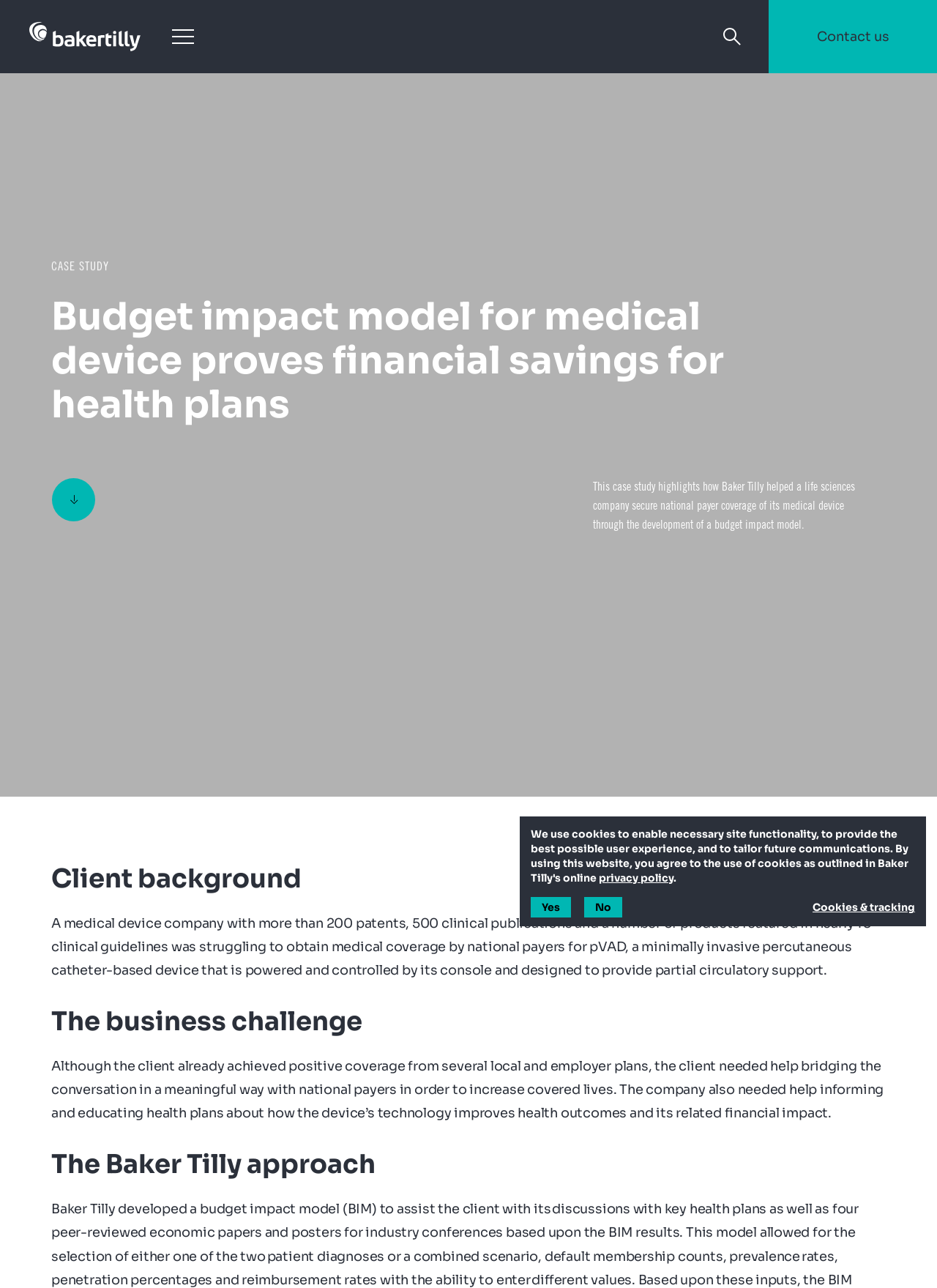Using the given element description, provide the bounding box coordinates (top-left x, top-left y, bottom-right x, bottom-right y) for the corresponding UI element in the screenshot: menu

[0.176, 0.014, 0.215, 0.043]